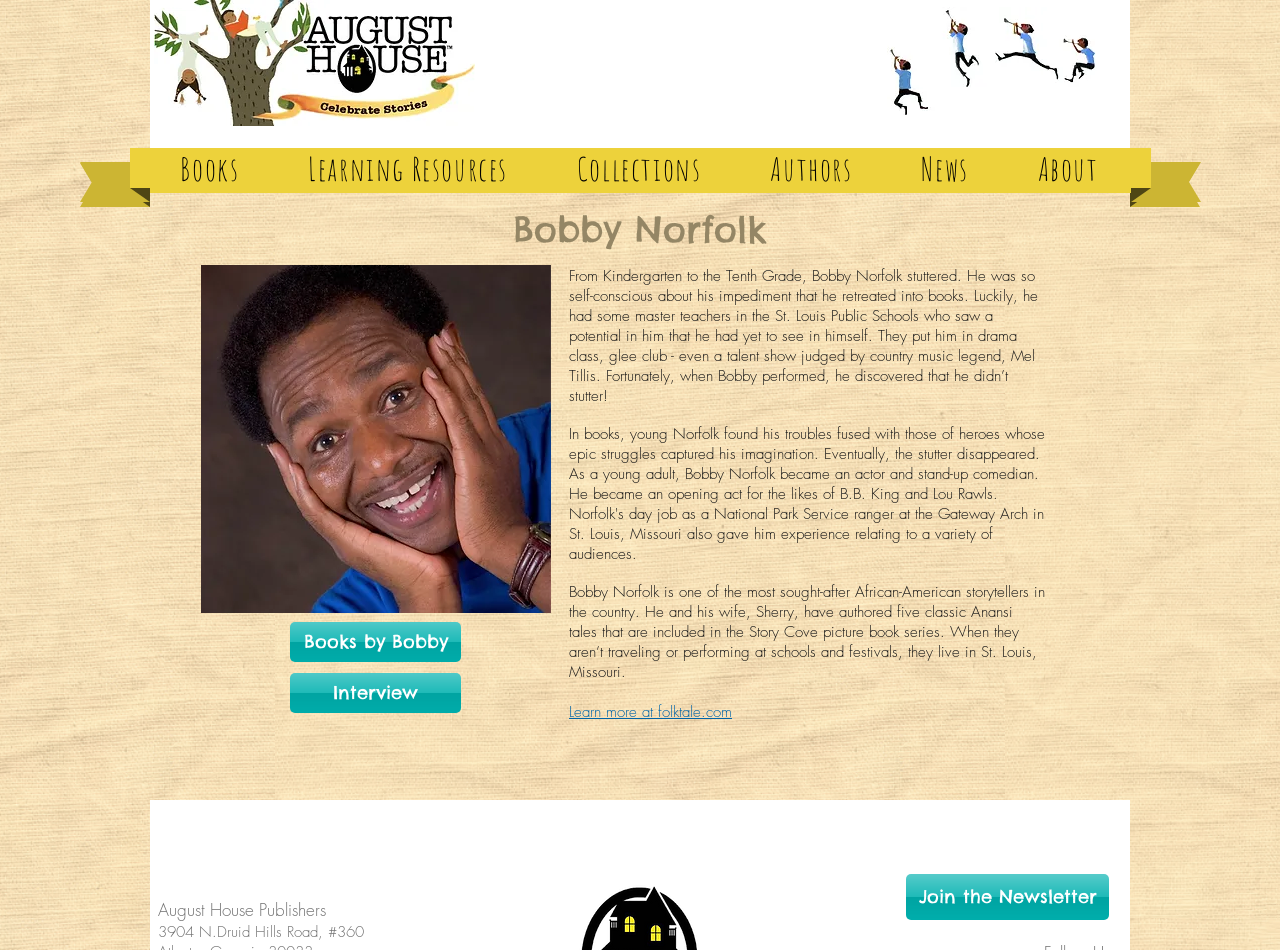Please specify the bounding box coordinates of the element that should be clicked to execute the given instruction: 'Learn more at folktale.com'. Ensure the coordinates are four float numbers between 0 and 1, expressed as [left, top, right, bottom].

[0.445, 0.739, 0.572, 0.76]